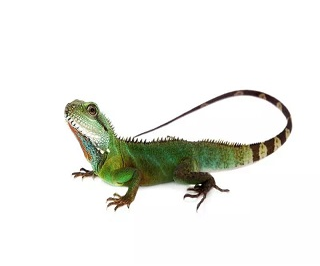Thoroughly describe everything you see in the image.

The image features a vibrant green Water Dragon, known for its striking colors and unique characteristics. The reptile is positioned in a natural stance, showcasing its long, slender tail and distinct markings. Water Dragons are typically found near water sources in their native environments and are celebrated for their agility and adaptability. This particular specimen's vivid coloration suggests a healthy individual, which is often important for attracting mates and warding off predators. The accompanying article dives into the classification, distribution, and fascinating facts about Water Dragons, providing readers with valuable insights into this captivating species.